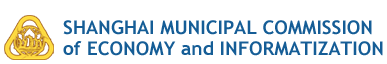What is the role of the commission? Refer to the image and provide a one-word or short phrase answer.

Fostering economic growth